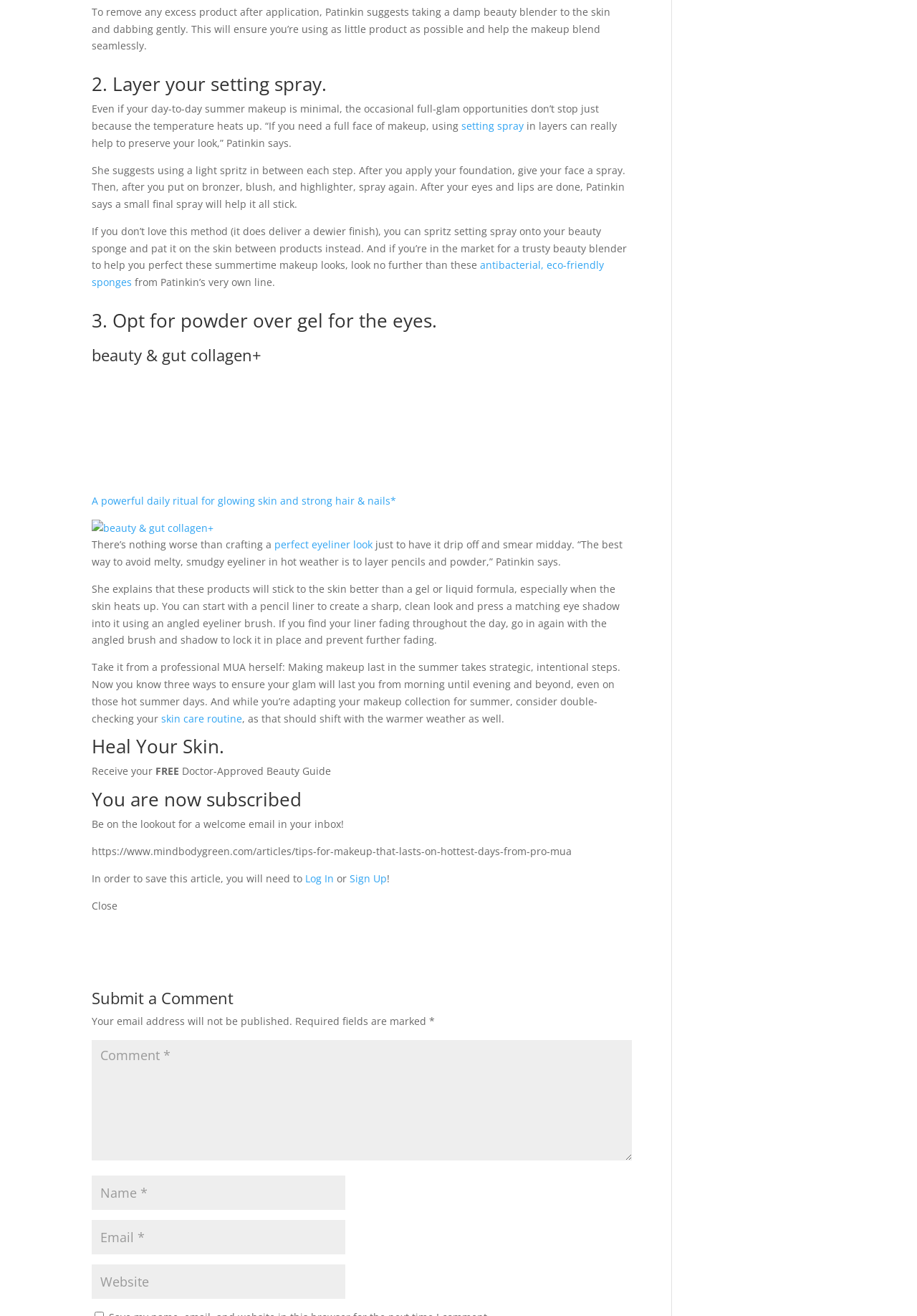Identify the bounding box coordinates of the area that should be clicked in order to complete the given instruction: "Click on the link 'beauty & gut collagen+'". The bounding box coordinates should be four float numbers between 0 and 1, i.e., [left, top, right, bottom].

[0.1, 0.256, 0.689, 0.408]